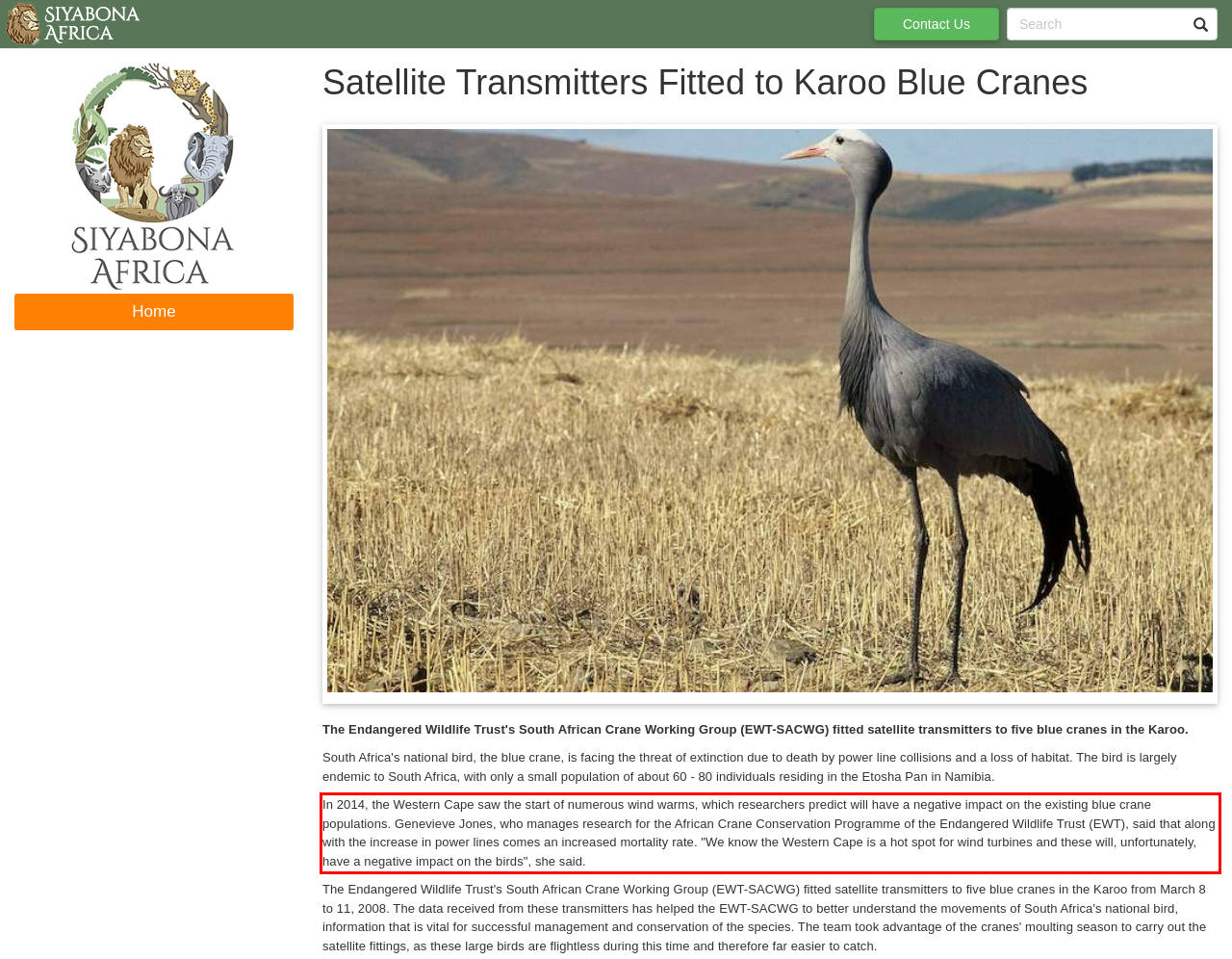Please identify the text within the red rectangular bounding box in the provided webpage screenshot.

In 2014, the Western Cape saw the start of numerous wind warms, which researchers predict will have a negative impact on the existing blue crane populations. Genevieve Jones, who manages research for the African Crane Conservation Programme of the Endangered Wildlife Trust (EWT), said that along with the increase in power lines comes an increased mortality rate. "We know the Western Cape is a hot spot for wind turbines and these will, unfortunately, have a negative impact on the birds", she said.